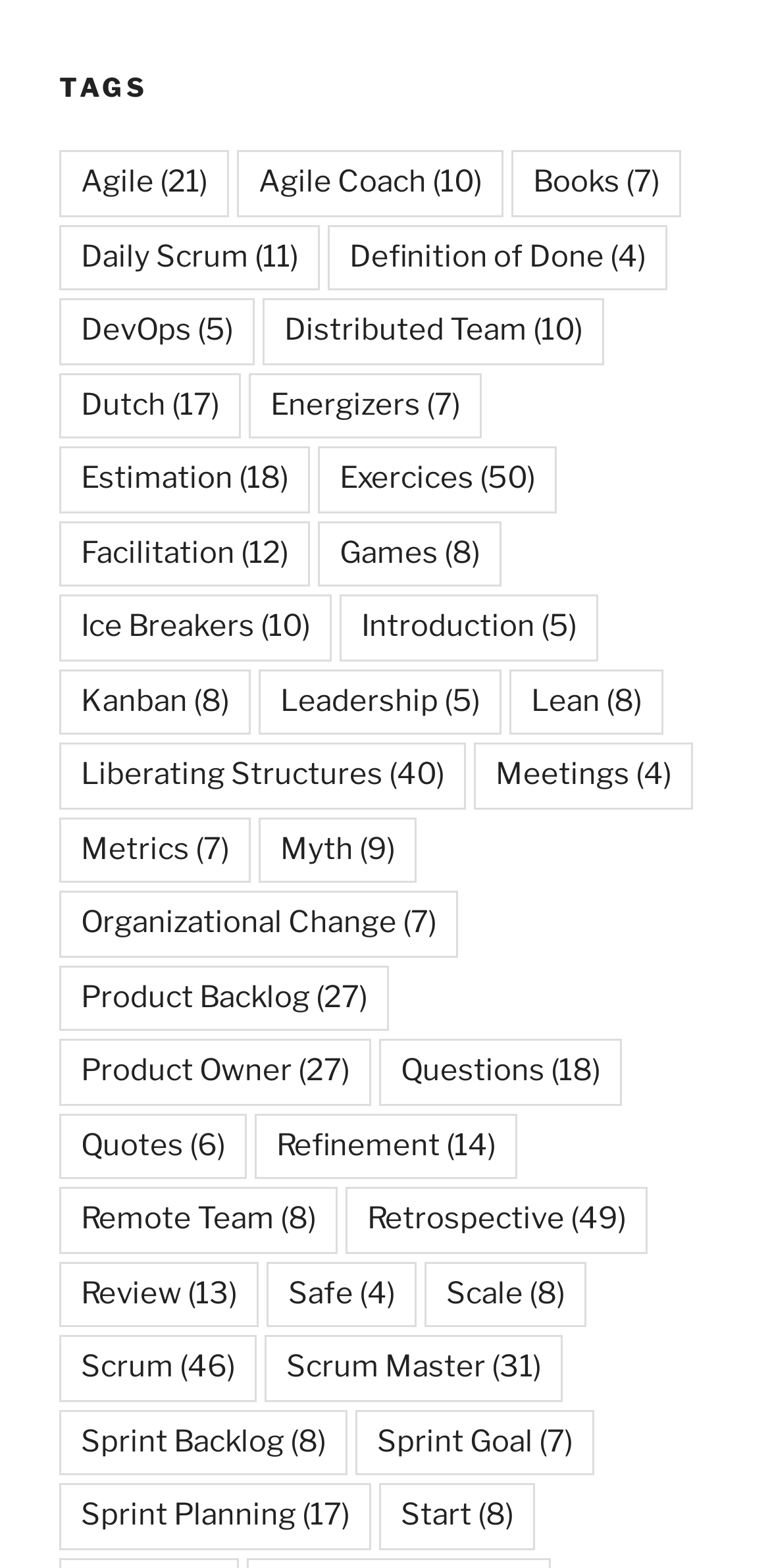Identify the bounding box coordinates of the specific part of the webpage to click to complete this instruction: "View Daily Scrum items".

[0.077, 0.143, 0.415, 0.186]